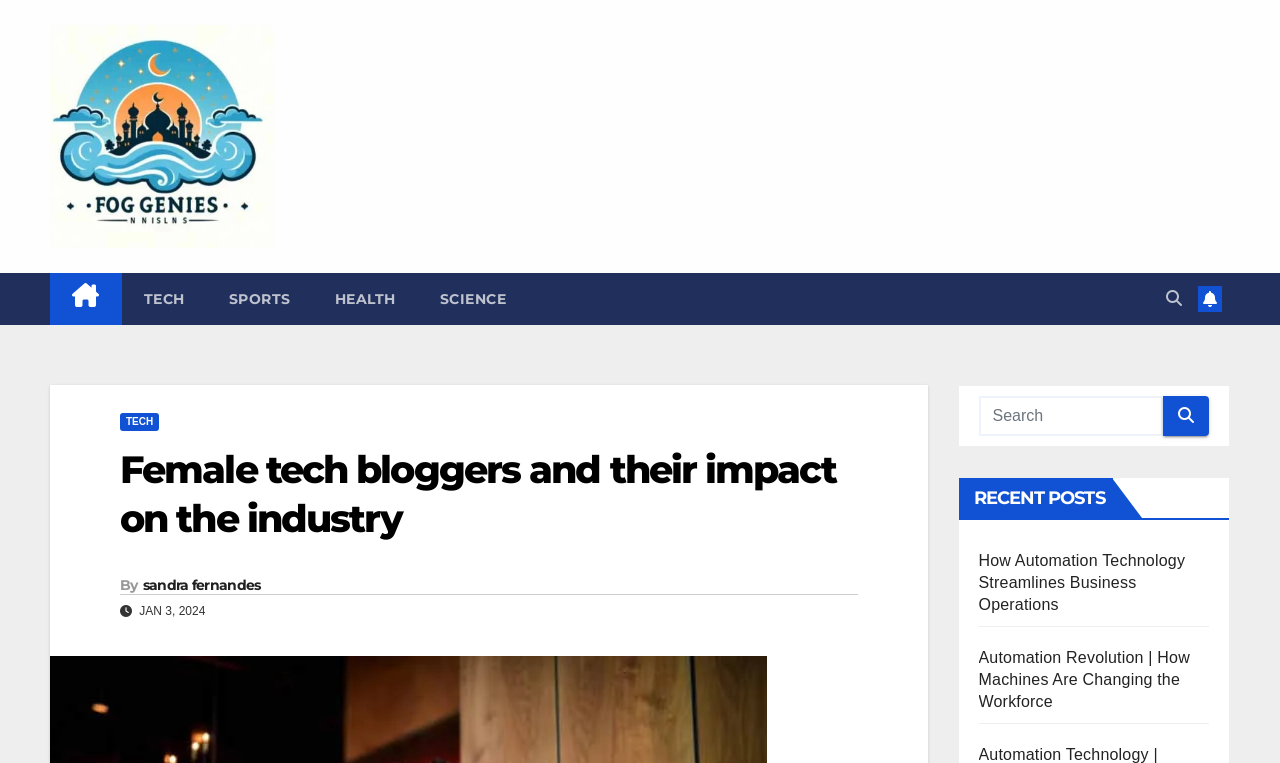Using the image as a reference, answer the following question in as much detail as possible:
What is the category of the link 'Automation Revolution | How Machines Are Changing the Workforce'?

I found the answer by looking at the link 'TECH' above the link 'Automation Revolution | How Machines Are Changing the Workforce', which suggests that the category of the link is TECH.